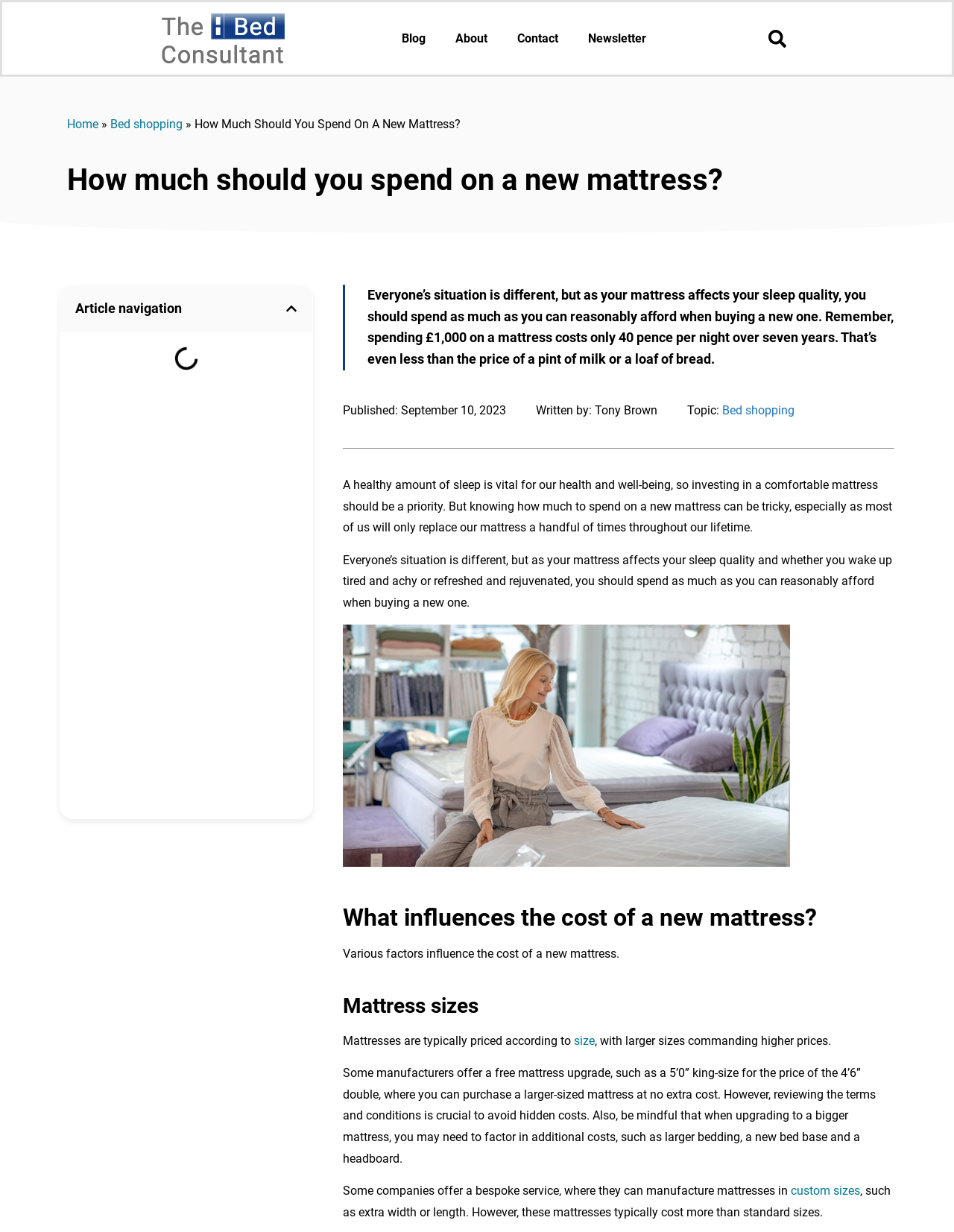Specify the bounding box coordinates of the element's region that should be clicked to achieve the following instruction: "Search for something". The bounding box coordinates consist of four float numbers between 0 and 1, in the format [left, top, right, bottom].

[0.799, 0.019, 0.831, 0.043]